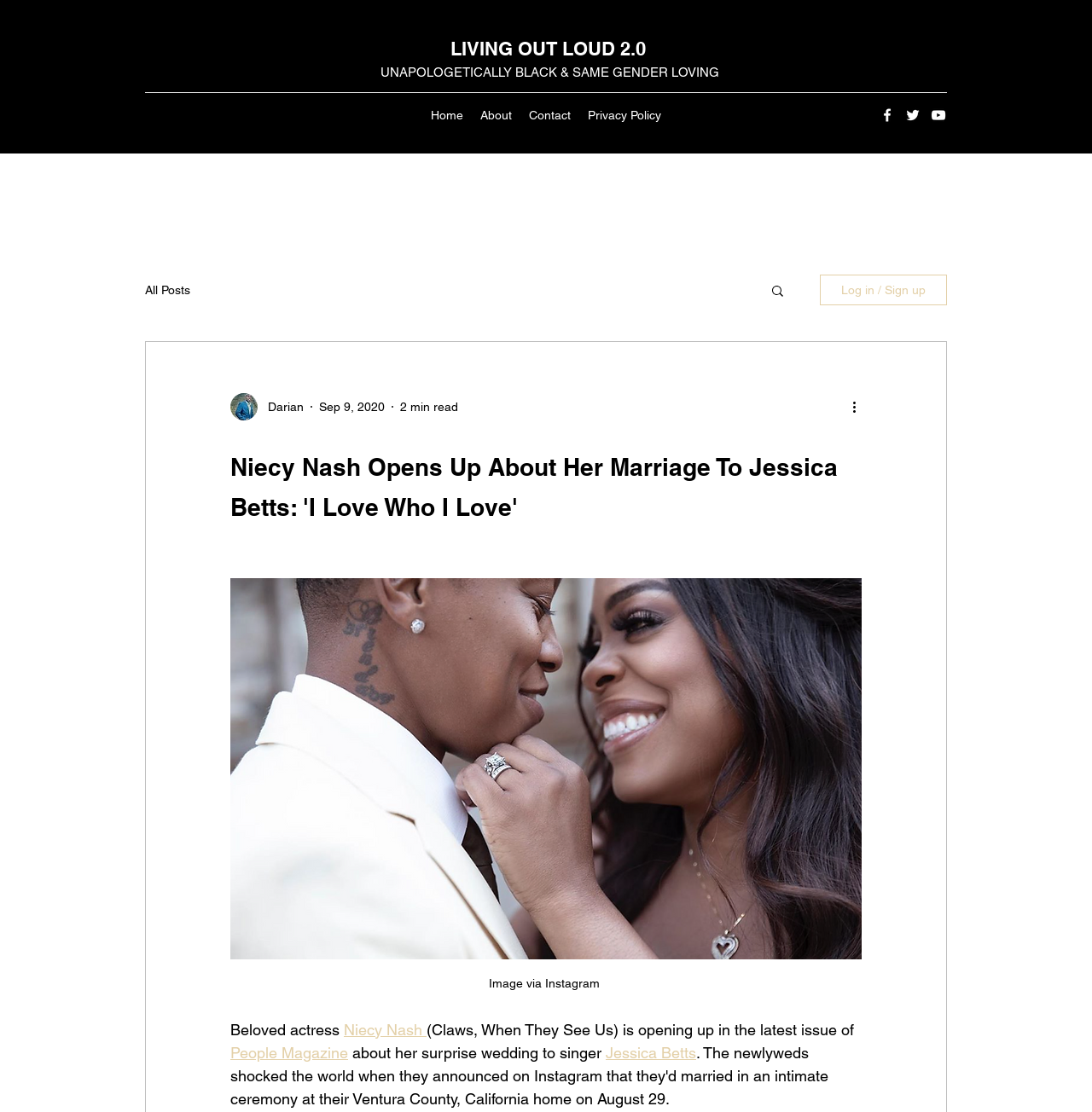Please identify the bounding box coordinates of where to click in order to follow the instruction: "Search for something".

[0.705, 0.255, 0.72, 0.271]